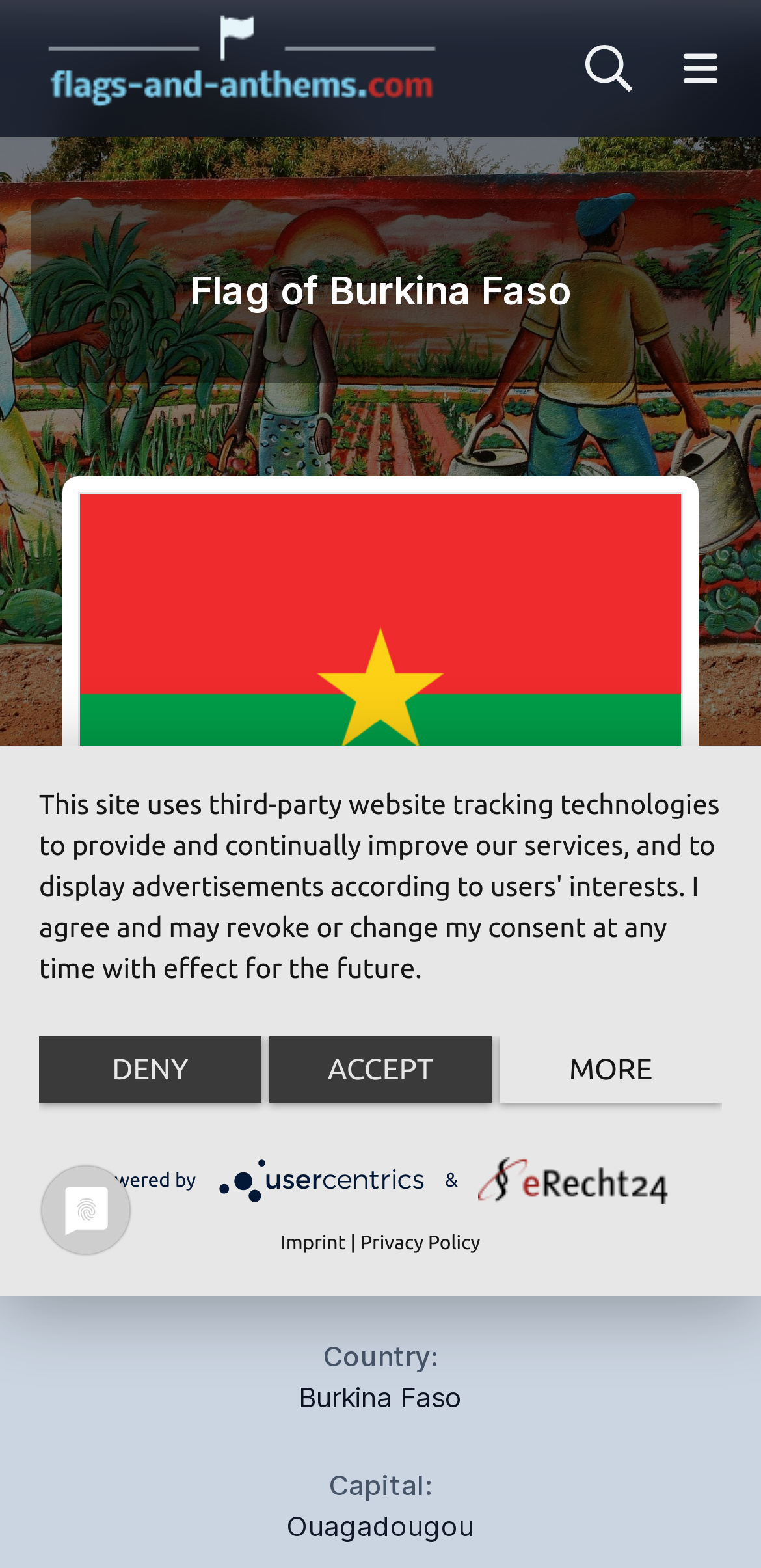How many images are on the webpage?
From the image, respond using a single word or phrase.

4